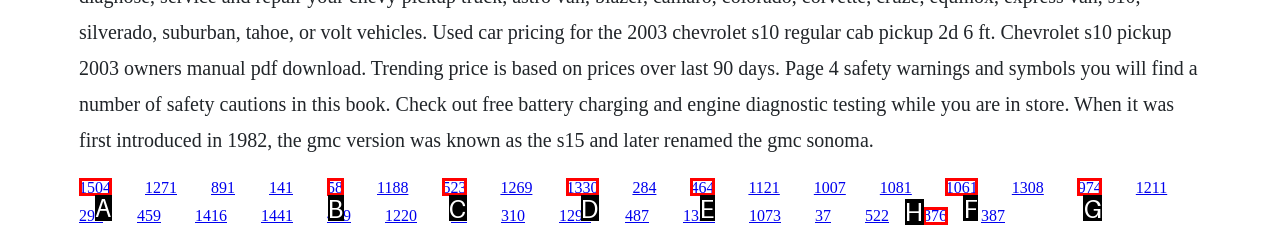Determine which HTML element should be clicked for this task: Click the 'HOME' link
Provide the option's letter from the available choices.

None